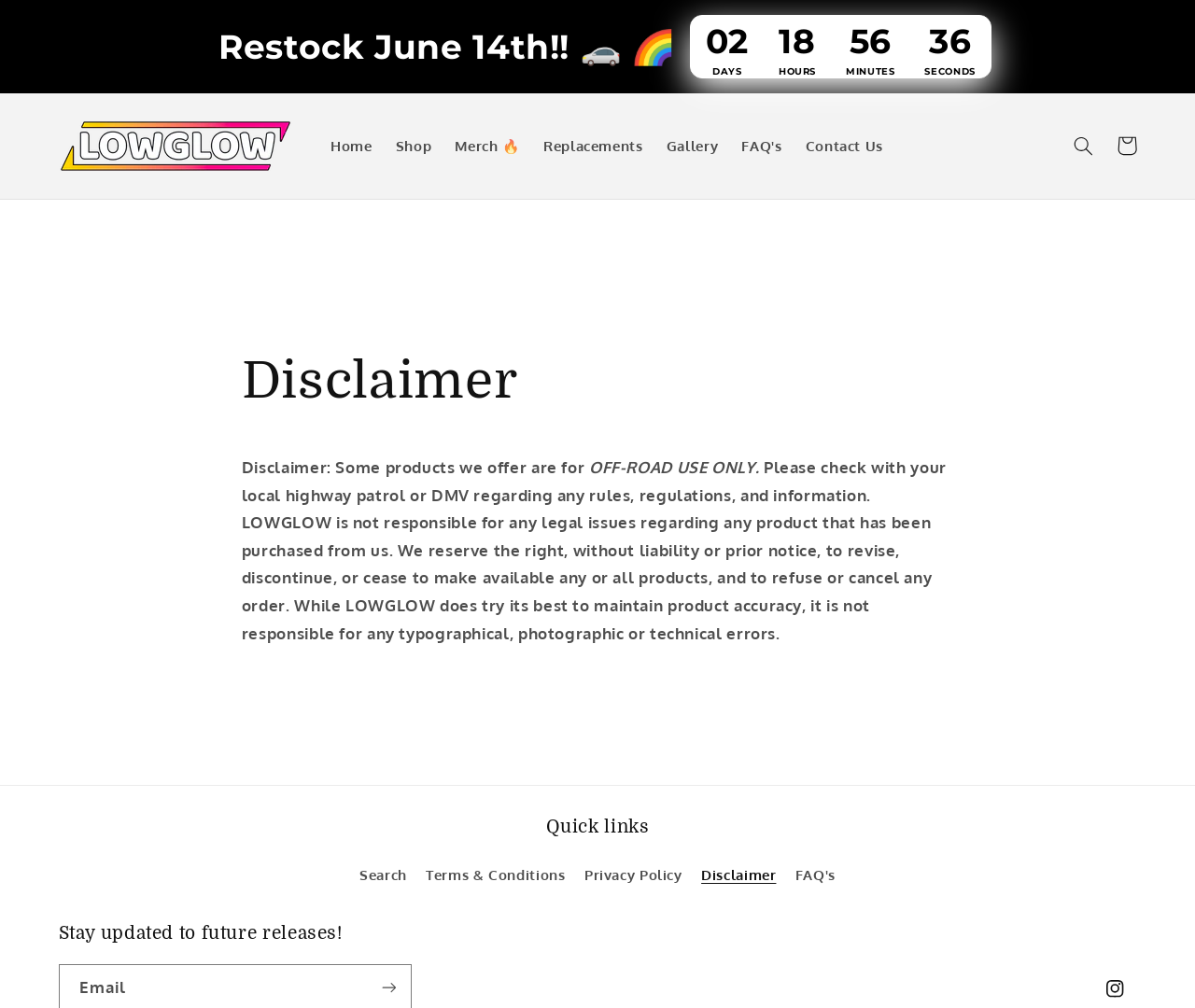Please specify the bounding box coordinates in the format (top-left x, top-left y, bottom-right x, bottom-right y), with all values as floating point numbers between 0 and 1. Identify the bounding box of the UI element described by: Merch 🔥

[0.371, 0.124, 0.445, 0.165]